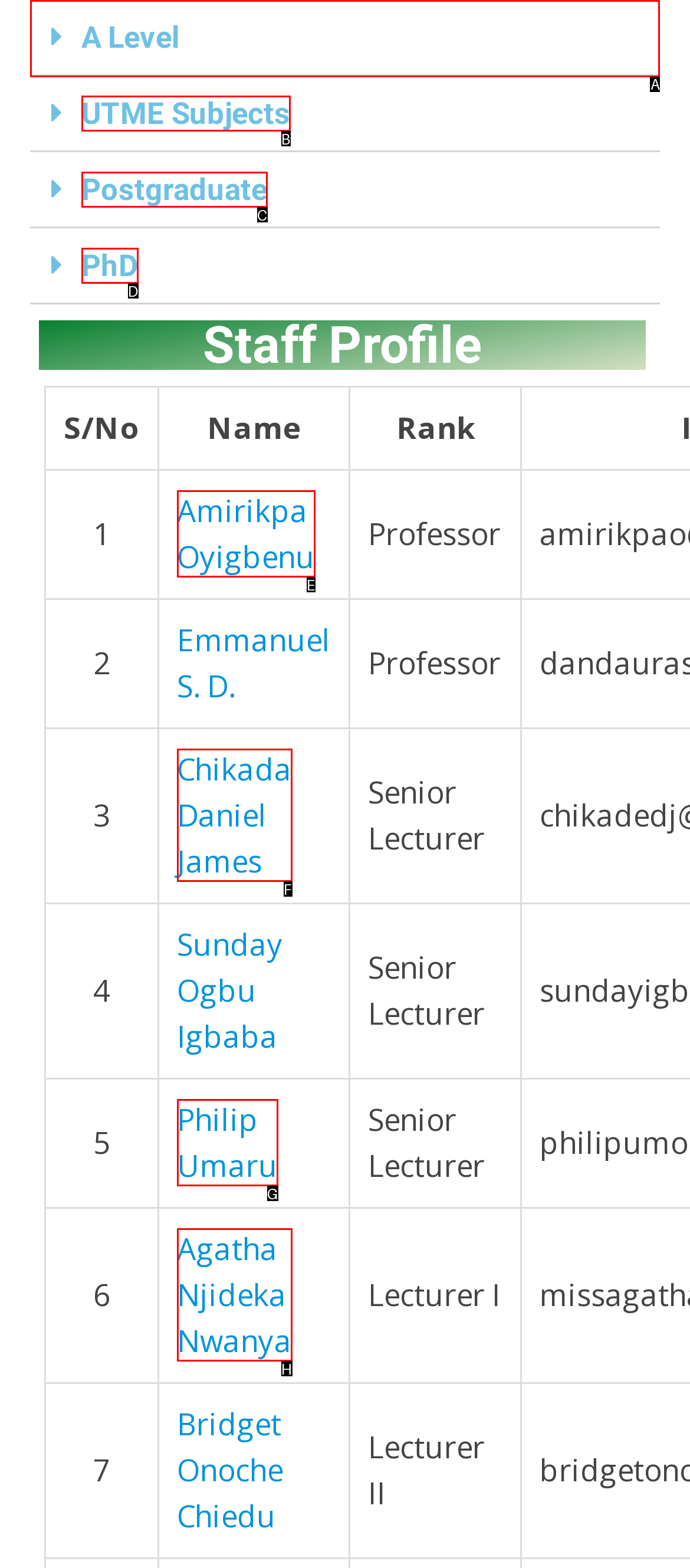Determine which HTML element should be clicked for this task: Click on A Level tab
Provide the option's letter from the available choices.

A